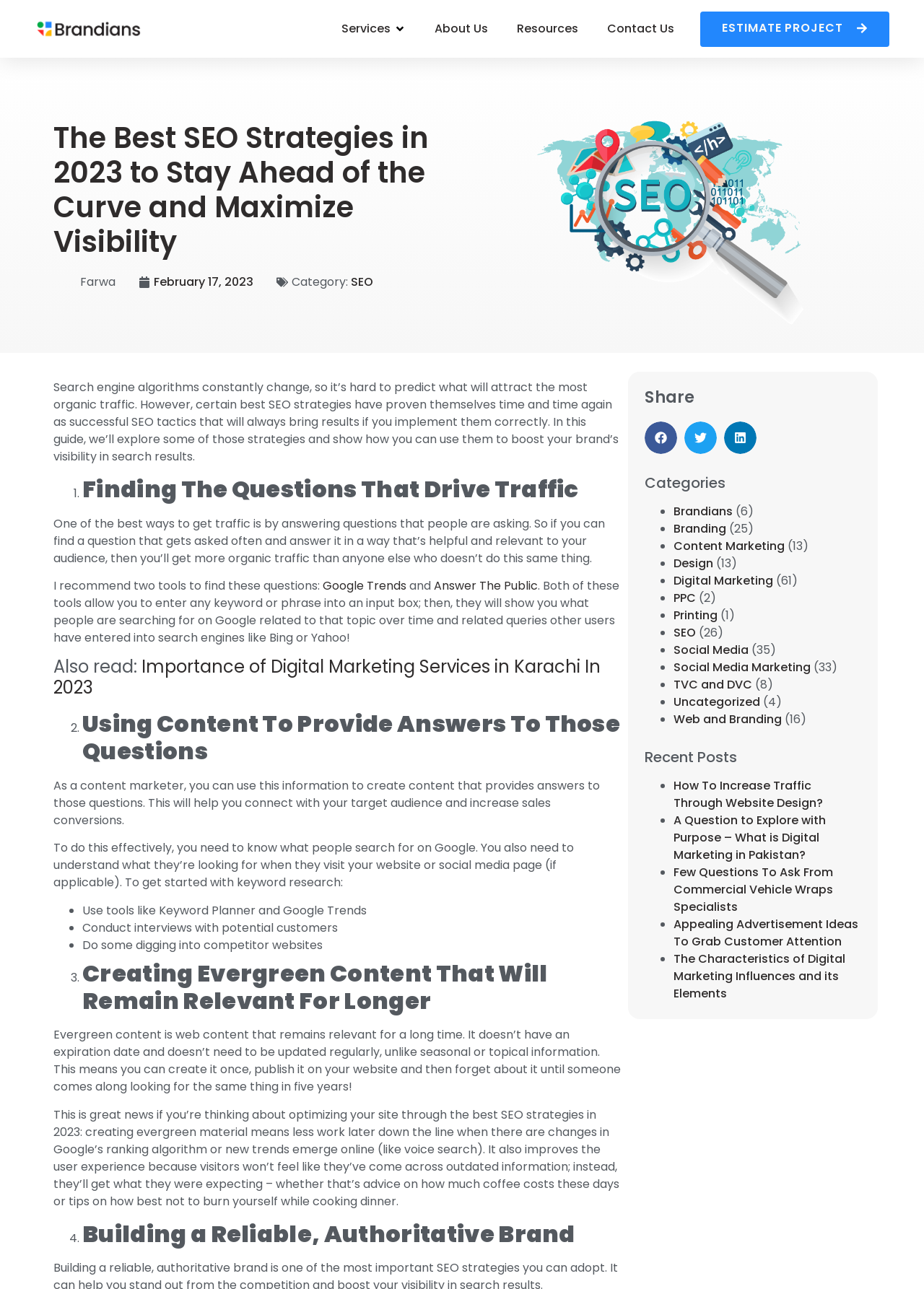Generate the text of the webpage's primary heading.

The Best SEO Strategies in 2023 to Stay Ahead of the Curve and Maximize Visibility